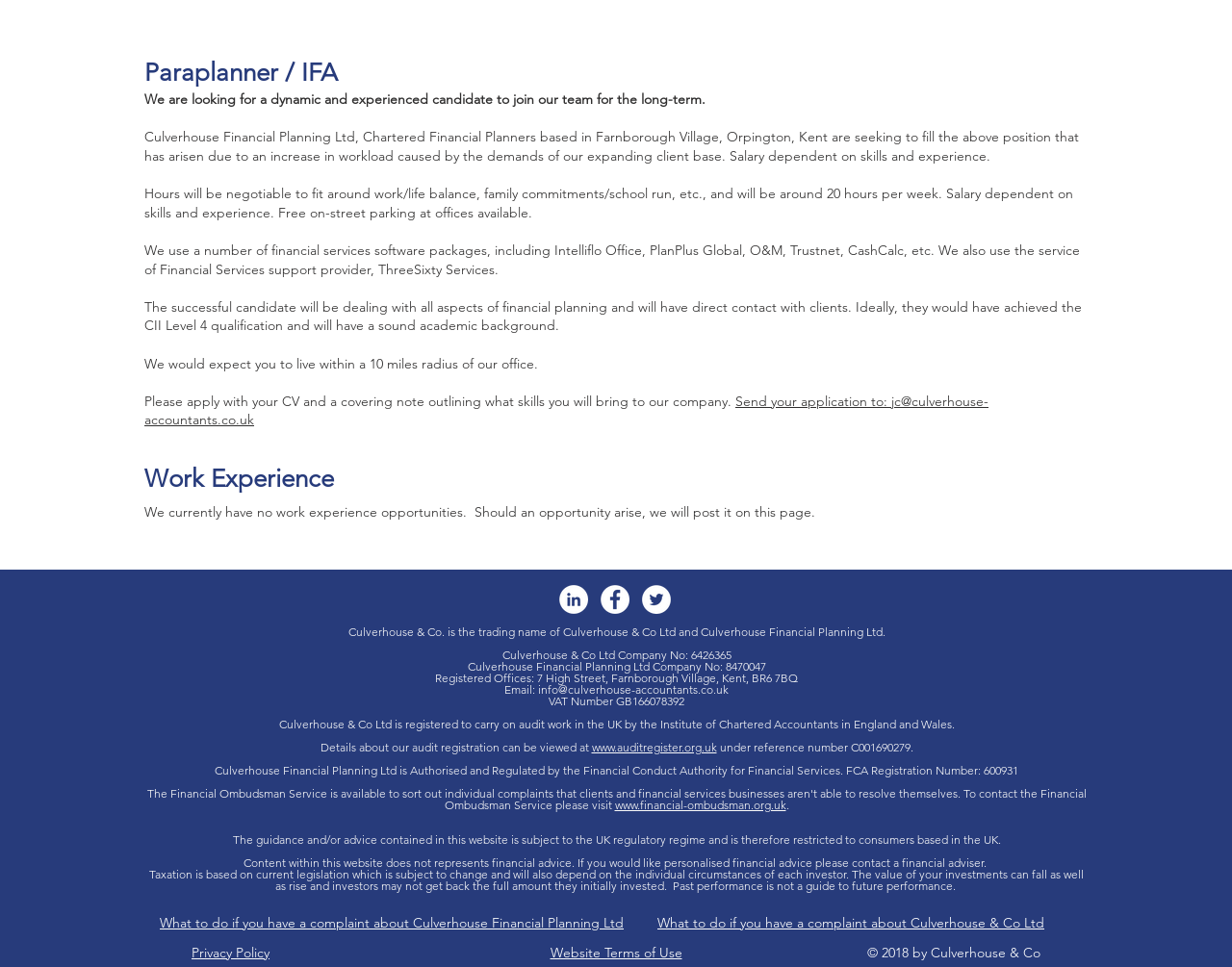Given the description of the UI element: "info@culverhouse-accountants.co.uk", predict the bounding box coordinates in the form of [left, top, right, bottom], with each value being a float between 0 and 1.

[0.437, 0.705, 0.591, 0.72]